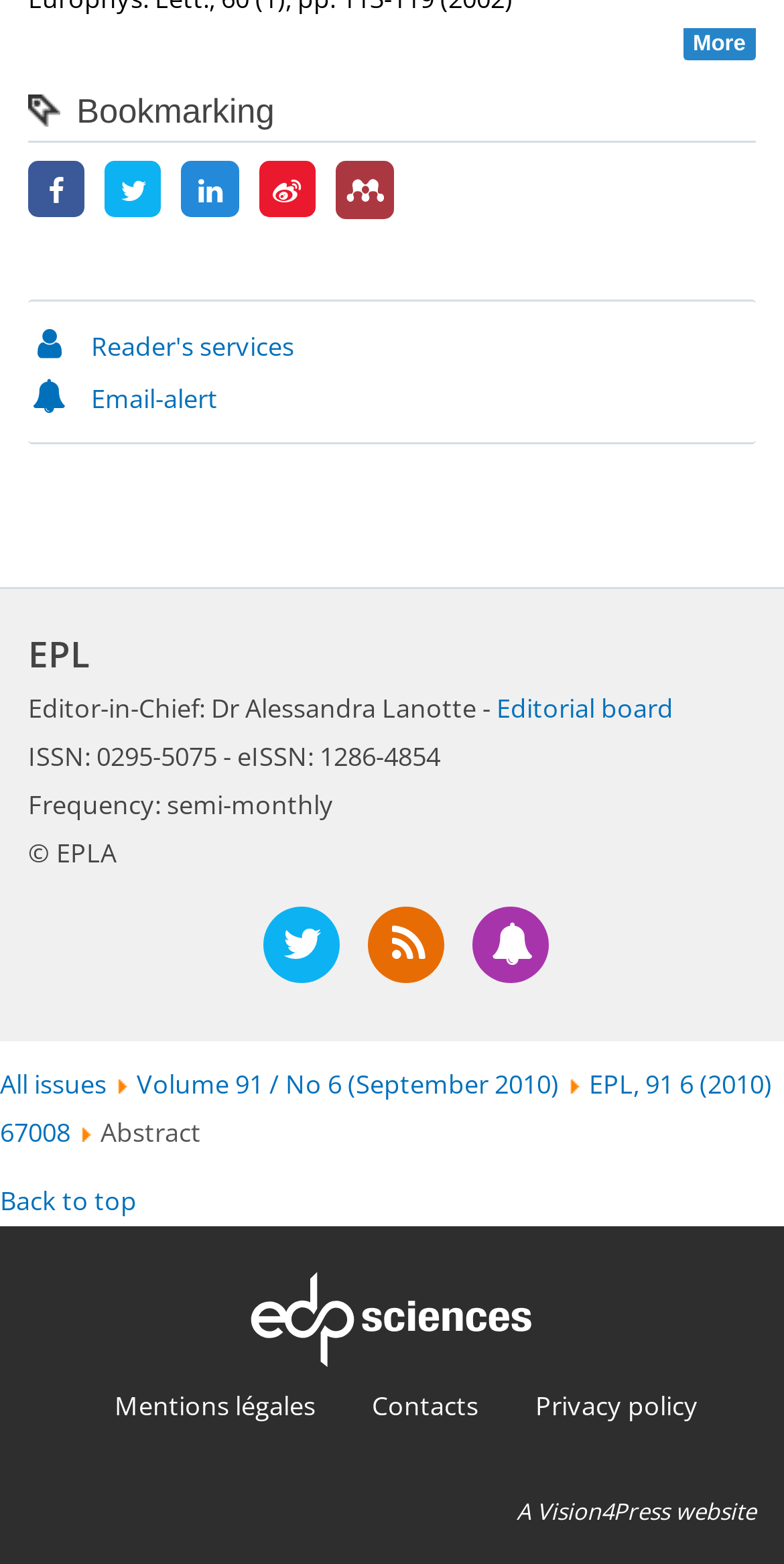Refer to the screenshot and give an in-depth answer to this question: Who is the Editor-in-Chief of the journal?

The Editor-in-Chief's name can be found in the static text element located below the heading 'EPL' which reads 'Editor-in-Chief: Dr Alessandra Lanotte -'.